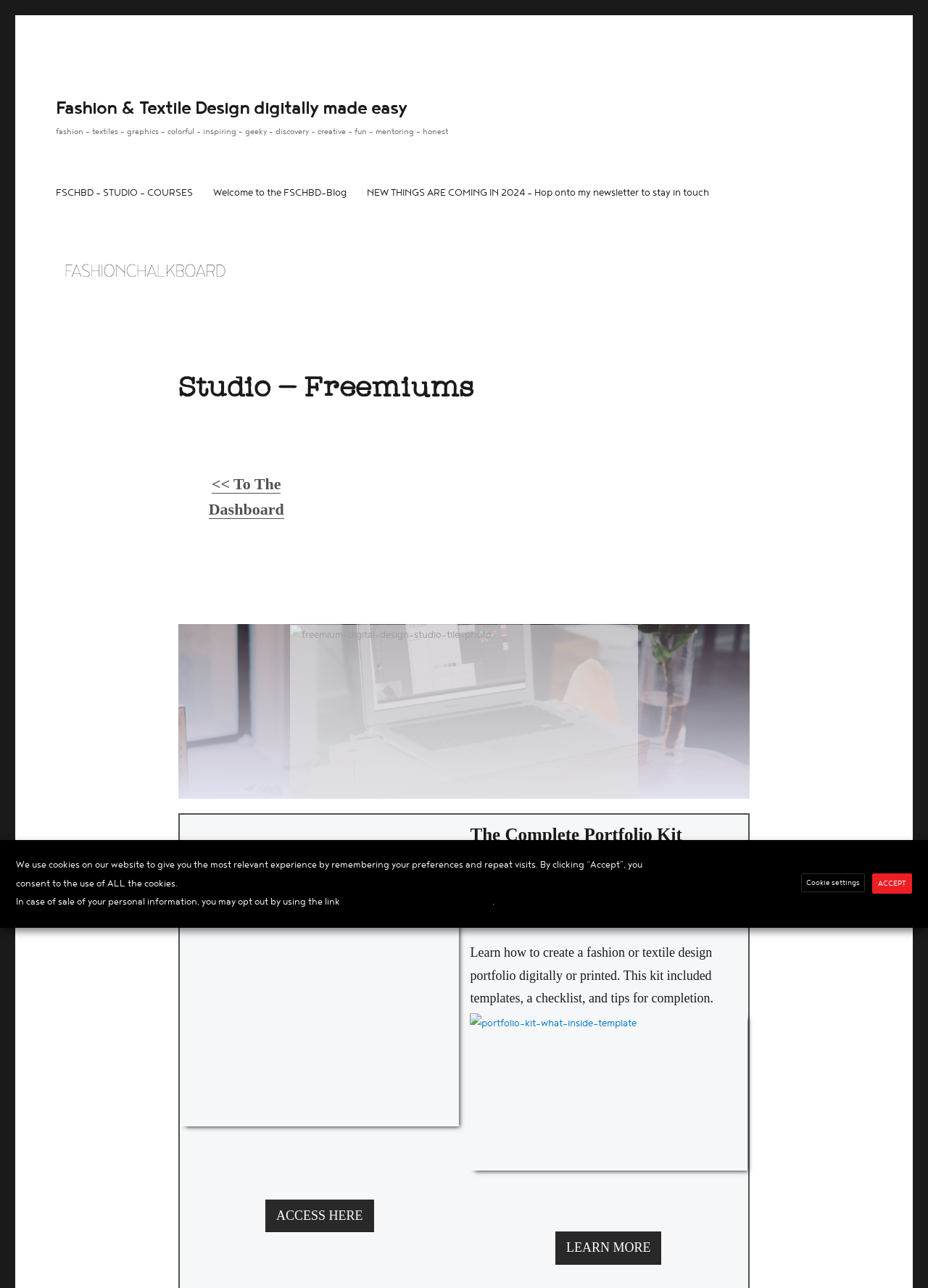Use a single word or phrase to answer this question: 
What is the name of the blog?

FSCHBD-Blog